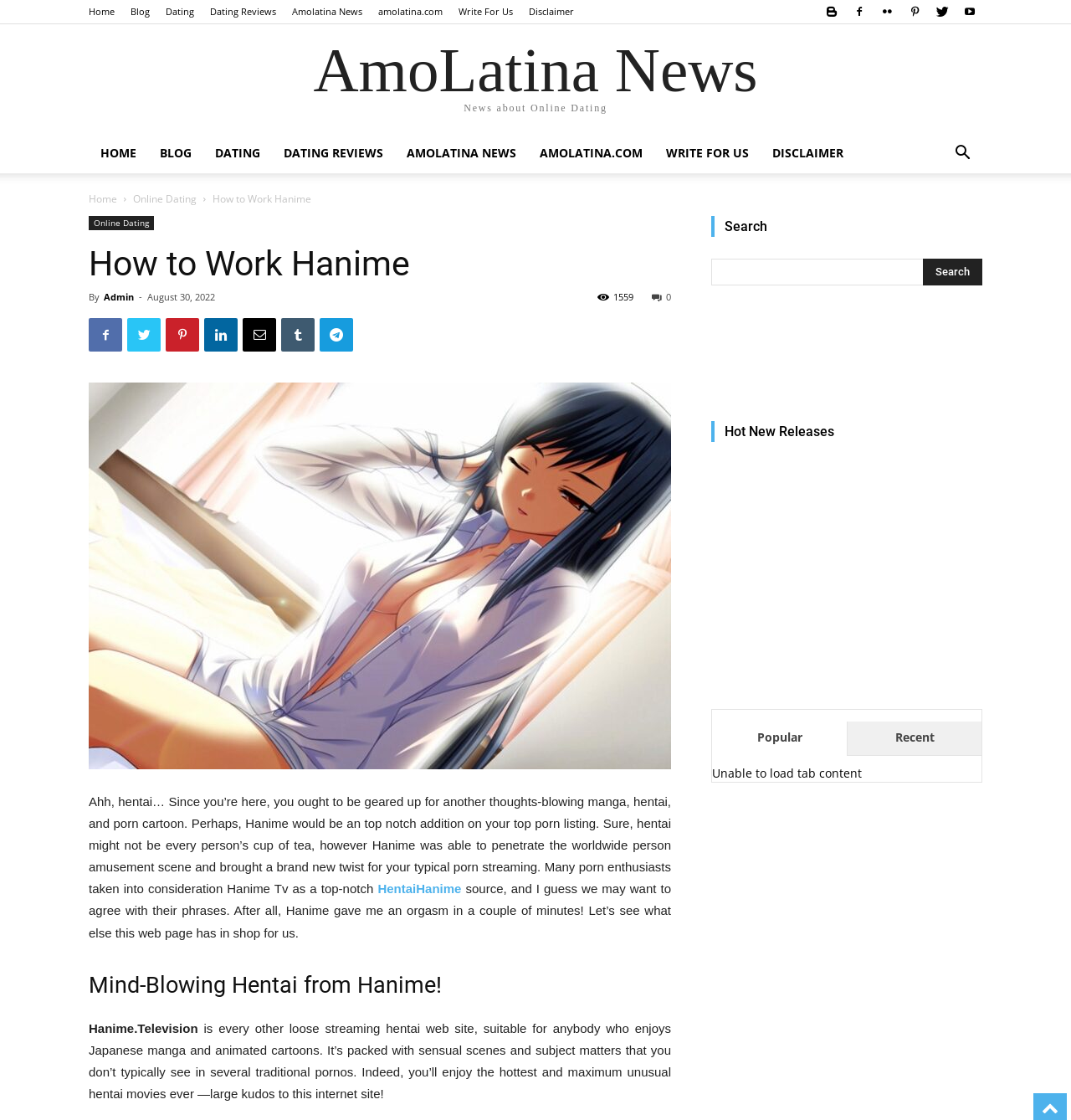What is the name of the website?
Answer briefly with a single word or phrase based on the image.

Hanime